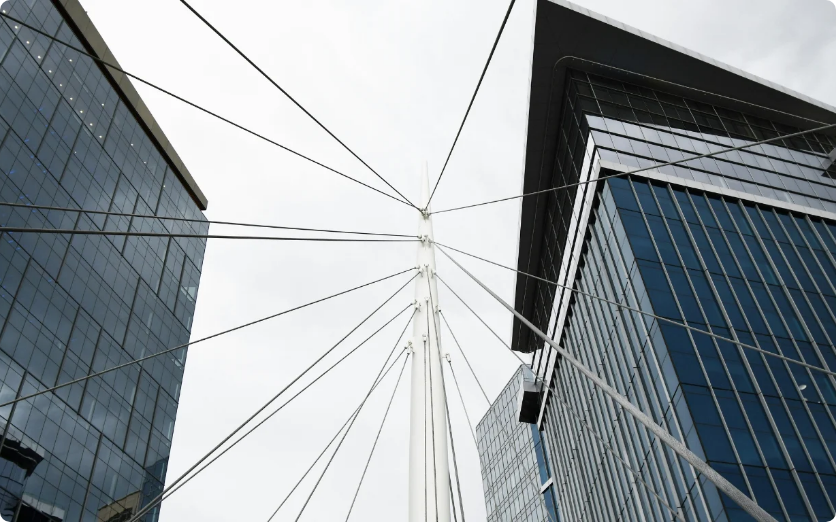Create a detailed narrative that captures the essence of the image.

The image captures an architectural view showcasing modern skyscrapers amid a cloudy sky. In the foreground, an intricate network of cables extends from a central supportive structure, radiating outwards and connecting to the buildings on either side. The sleek glass facades of the skyscrapers reflect the overcast ambiance, emphasizing their contemporary design. This visual representation of city infrastructure likely ties into themes of growth and development, particularly relevant to the context of mergers and acquisitions in Kuwait, as discussed in the article "The M&A Environment in Kuwait." The juxtaposition of the structural elements signifies the dynamic and evolving nature of economic activities in urban settings.